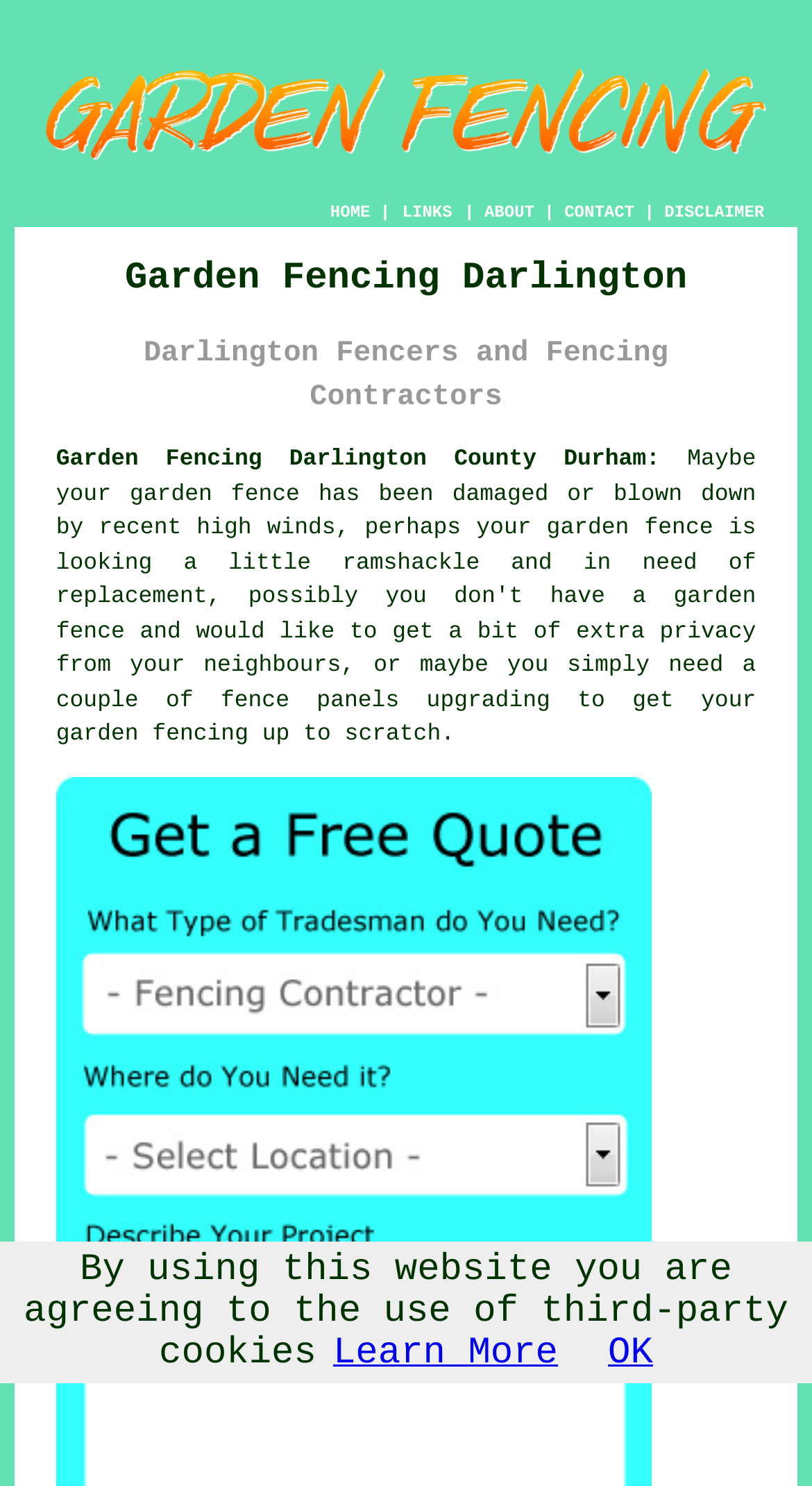What is the benefit of upgrading garden fencing mentioned on this webpage?
Based on the image, give a one-word or short phrase answer.

Extra privacy